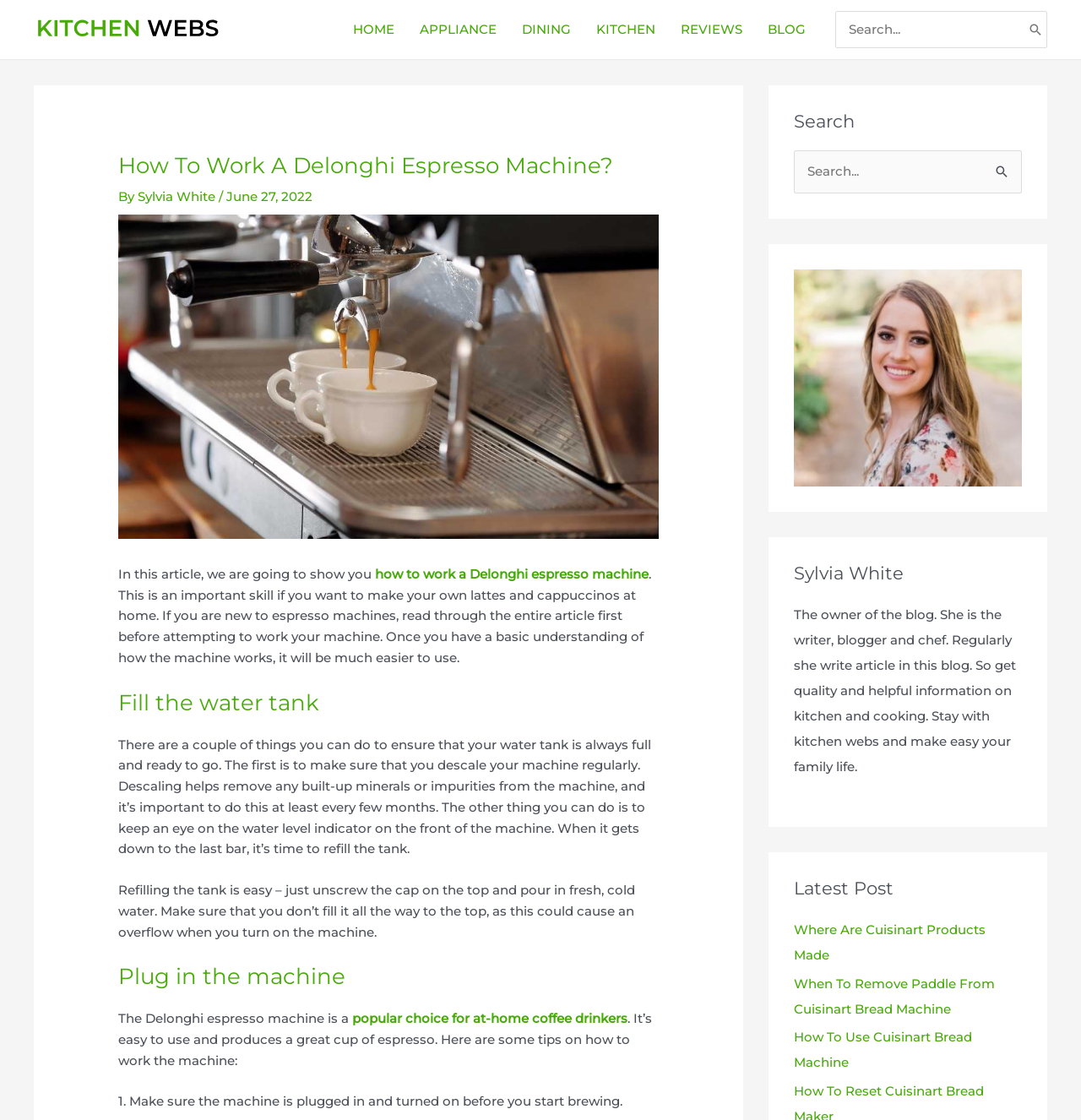Find the headline of the webpage and generate its text content.

How To Work A Delonghi Espresso Machine?